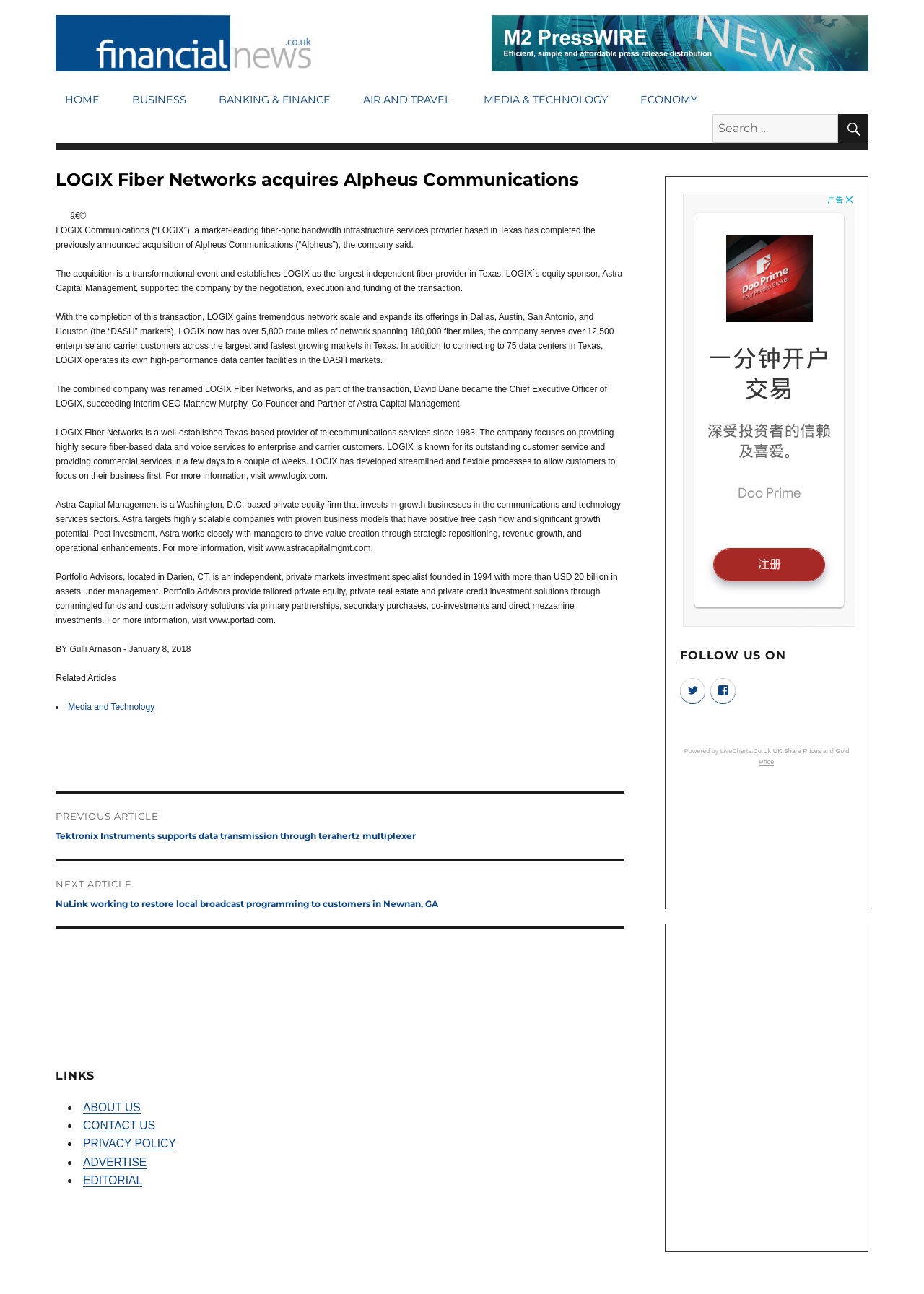How many data centers does LOGIX operate in Texas?
Please answer the question with a detailed response using the information from the screenshot.

According to the article, LOGIX connects to 75 data centers in Texas, and also operates its own high-performance data center facilities in the DASH markets.